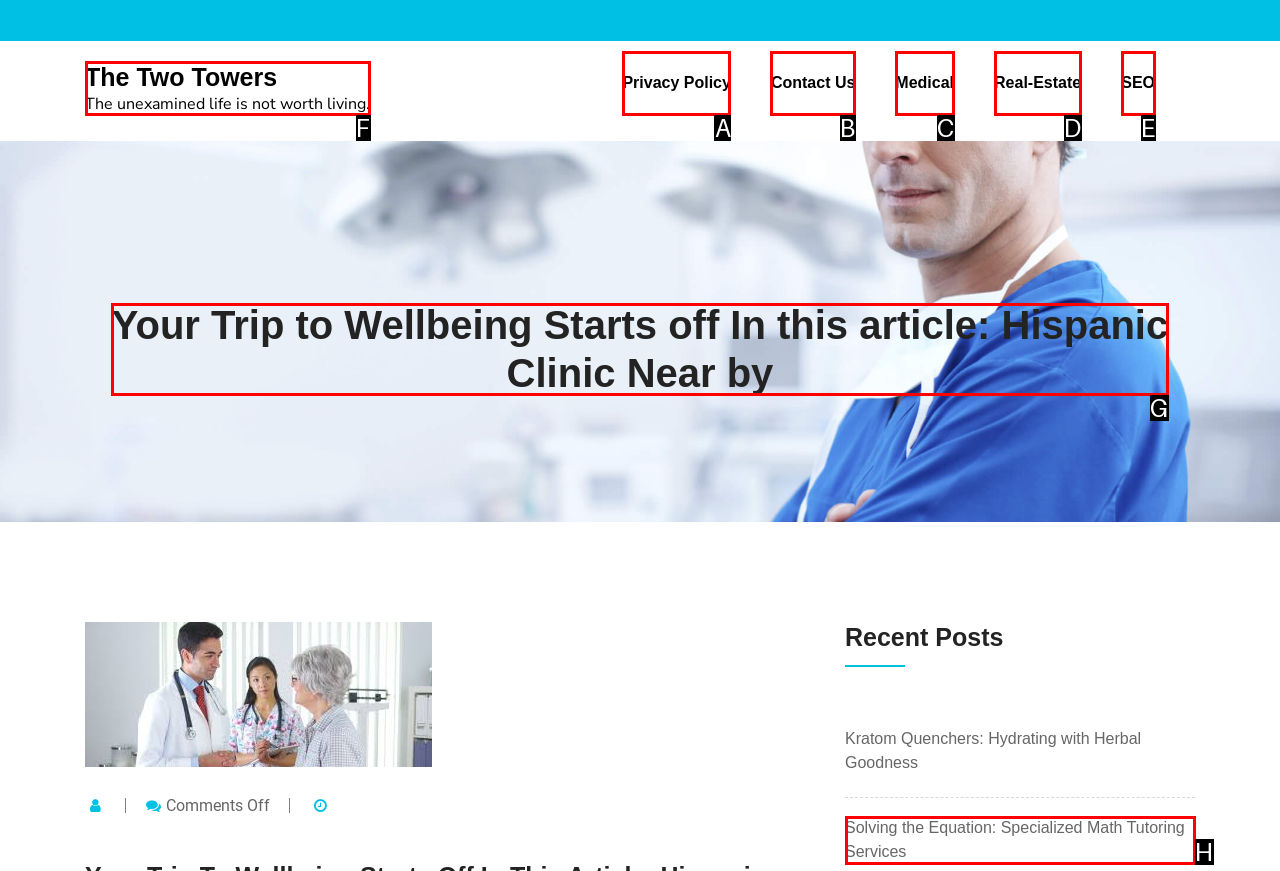Identify the HTML element that corresponds to the following description: Contact Us Provide the letter of the best matching option.

B